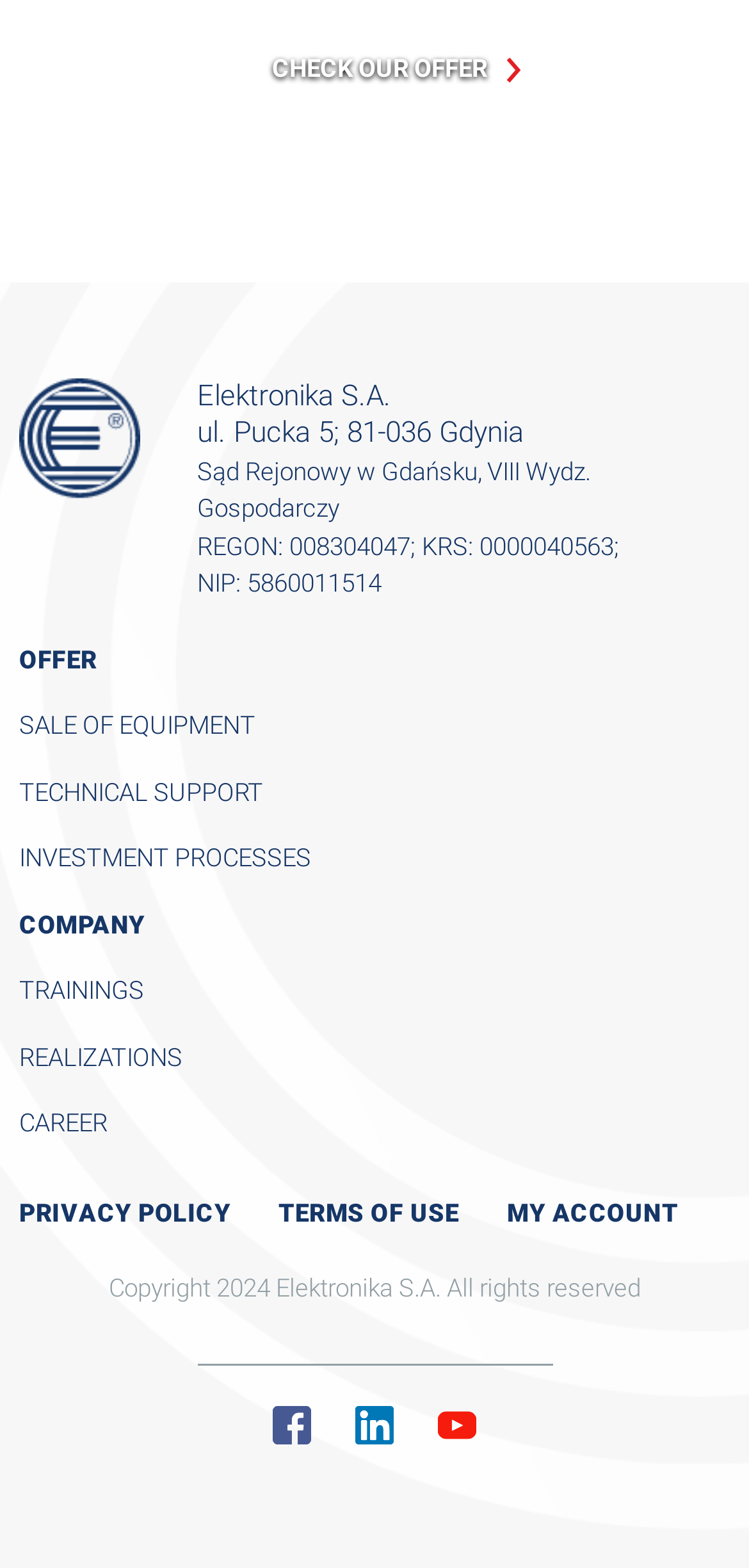Provide the bounding box coordinates of the section that needs to be clicked to accomplish the following instruction: "browse november 2022."

None